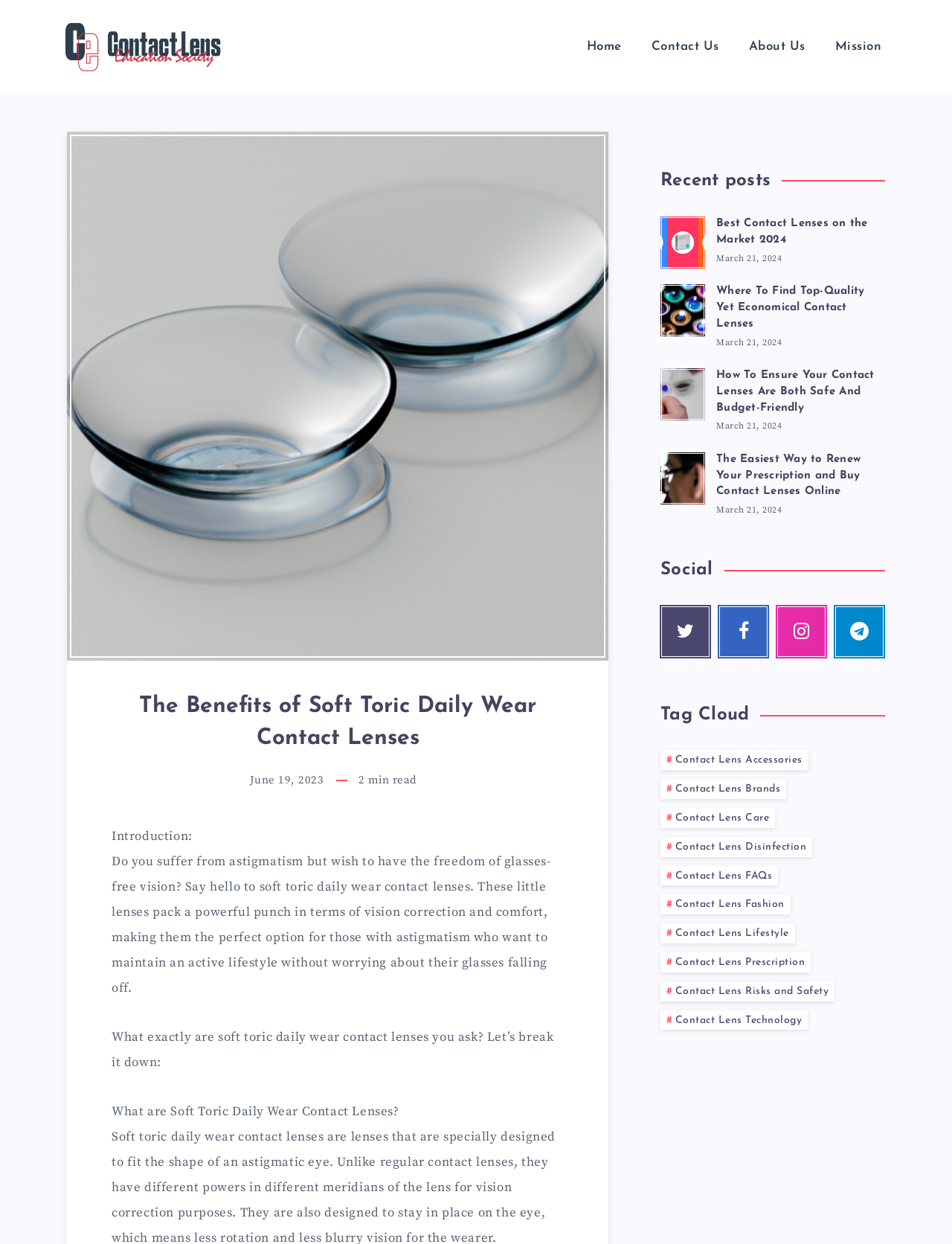Extract the bounding box for the UI element that matches this description: "About Us".

[0.771, 0.024, 0.861, 0.052]